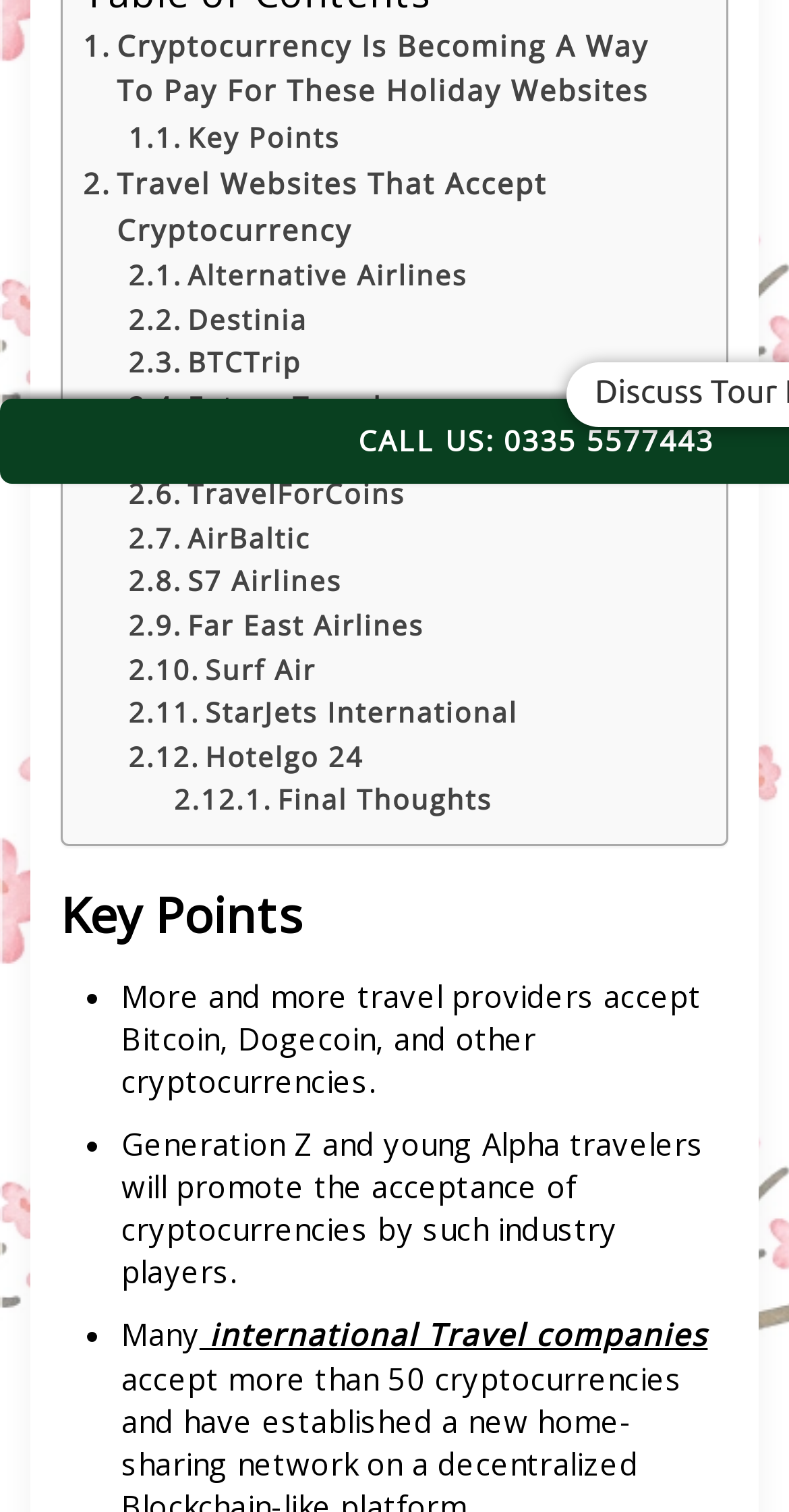What is the tone of the webpage?
Based on the screenshot, give a detailed explanation to answer the question.

The tone of the webpage appears to be informative, providing information about the use of cryptocurrency in travel and highlighting key points and travel websites that accept cryptocurrency, rather than persuasive or promotional.